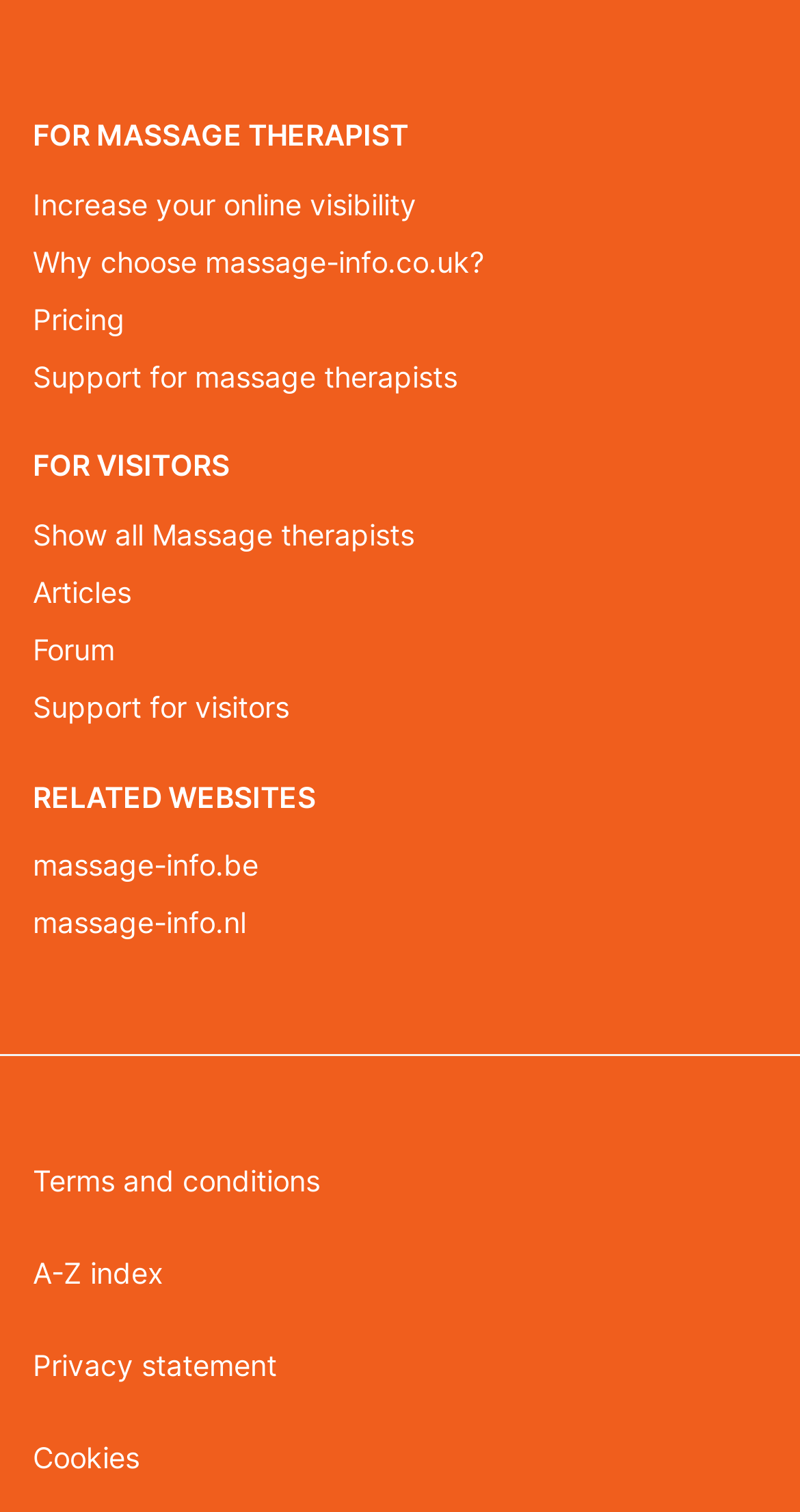Extract the bounding box of the UI element described as: "Support for massage therapists".

[0.041, 0.23, 0.959, 0.268]